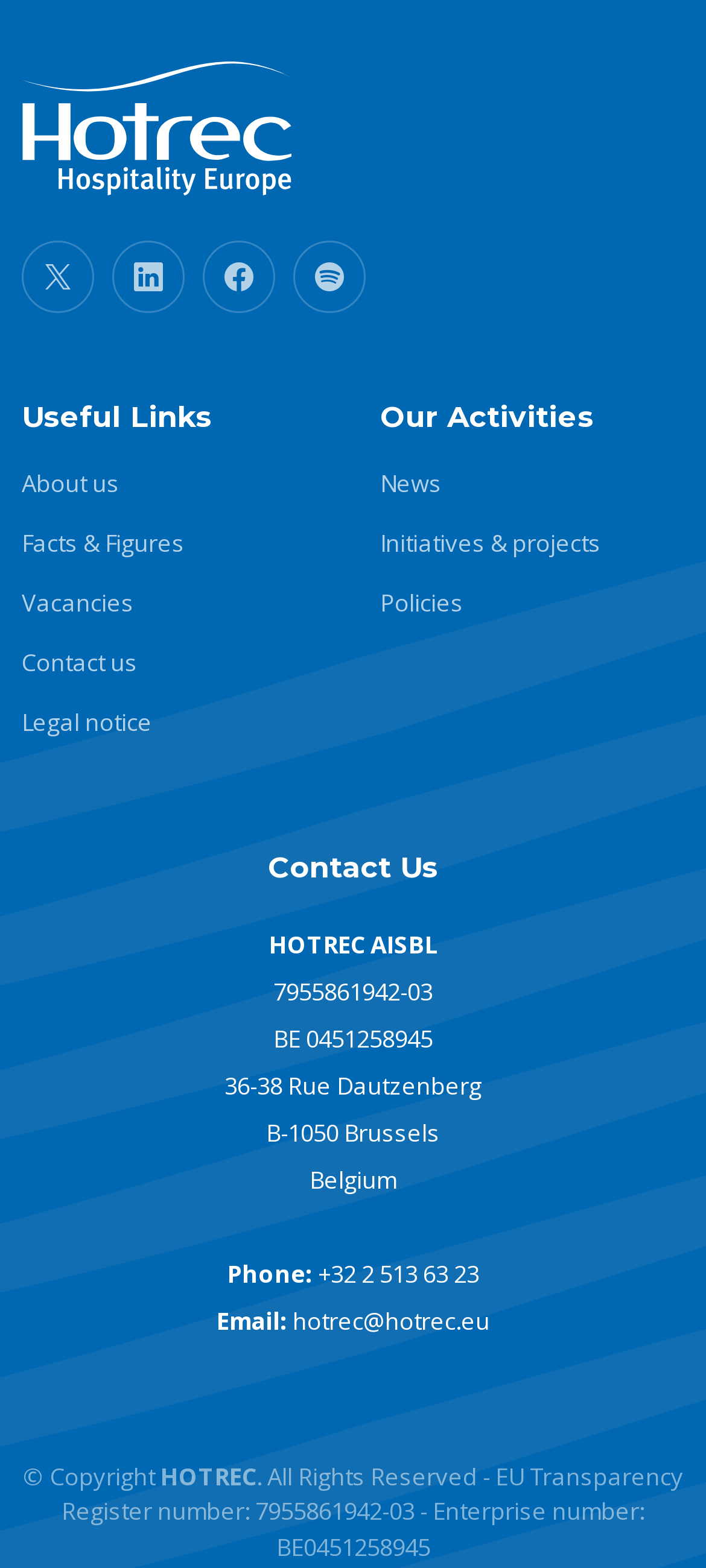Provide the bounding box coordinates of the HTML element this sentence describes: "Contact us". The bounding box coordinates consist of four float numbers between 0 and 1, i.e., [left, top, right, bottom].

[0.031, 0.415, 0.195, 0.43]